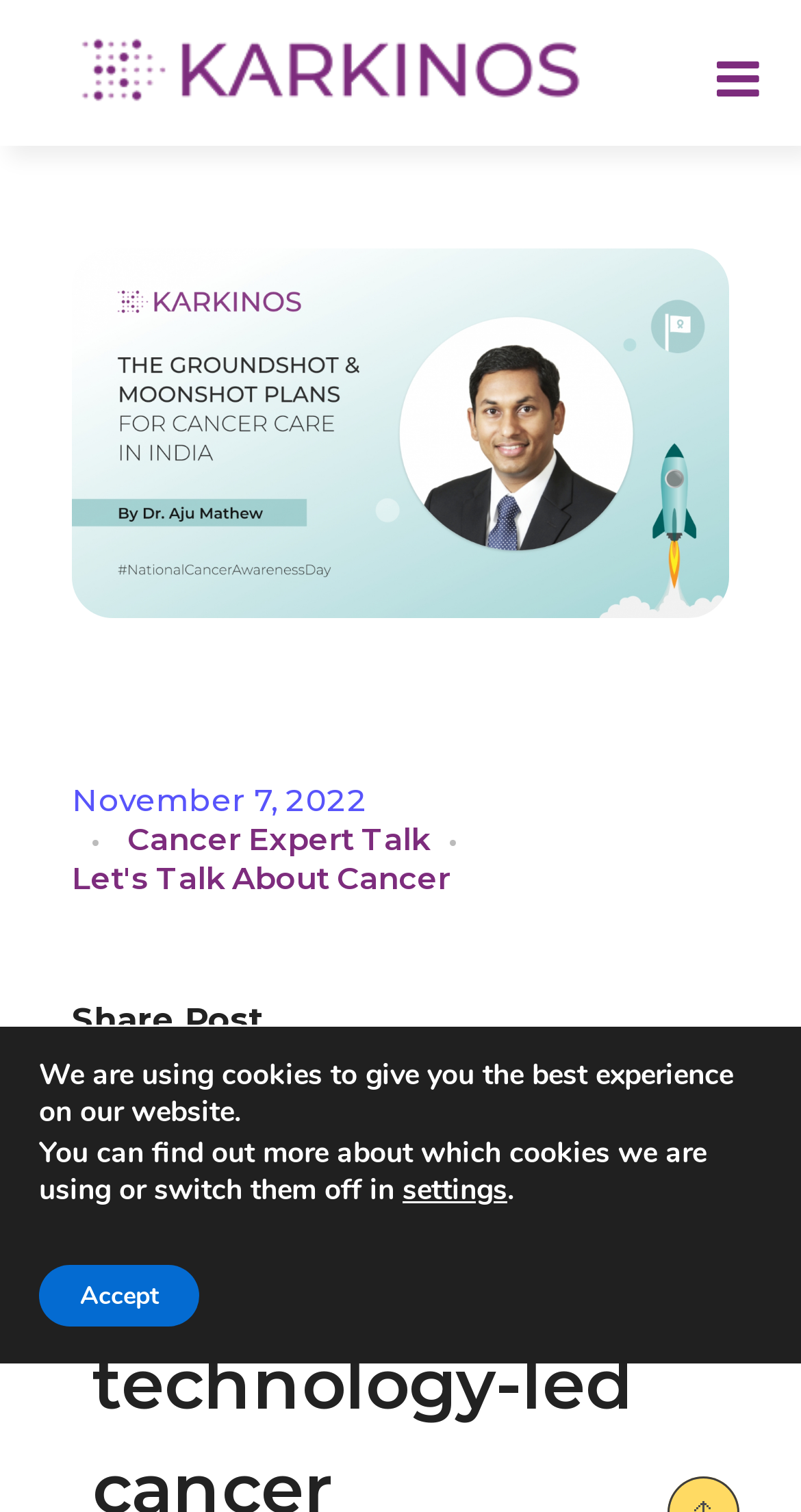Kindly determine the bounding box coordinates for the area that needs to be clicked to execute this instruction: "Click the Karkinos Healthcare logo".

[0.09, 0.019, 0.736, 0.074]